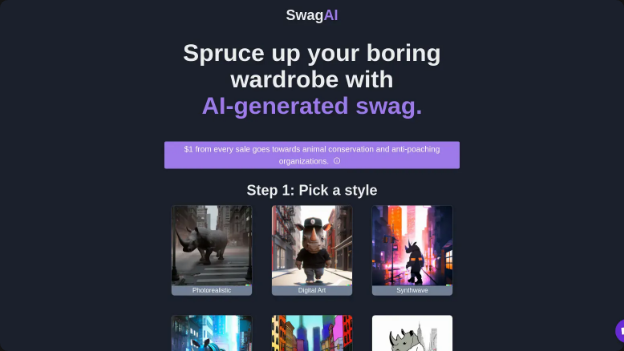Provide a comprehensive description of the image.

The image features a visually engaging header for "SwagAI," an online store offering customizable clothing with unique AI-generated designs. The dynamic tagline urges visitors to revamp their wardrobe with creative swag. Notably, it highlights a commitment to support wildlife conservation, indicating that $1 from every purchase contributes to organizations fighting against poaching. Below the tagline, users are prompted to take the first step in the customization process by selecting a style, with options including Photorealistic, Digital Art, and Synthwave, each represented by distinctive artwork. The modern dark background enhances the vibrancy of the visuals, creating an inviting atmosphere for users eager to explore innovative fashion choices.